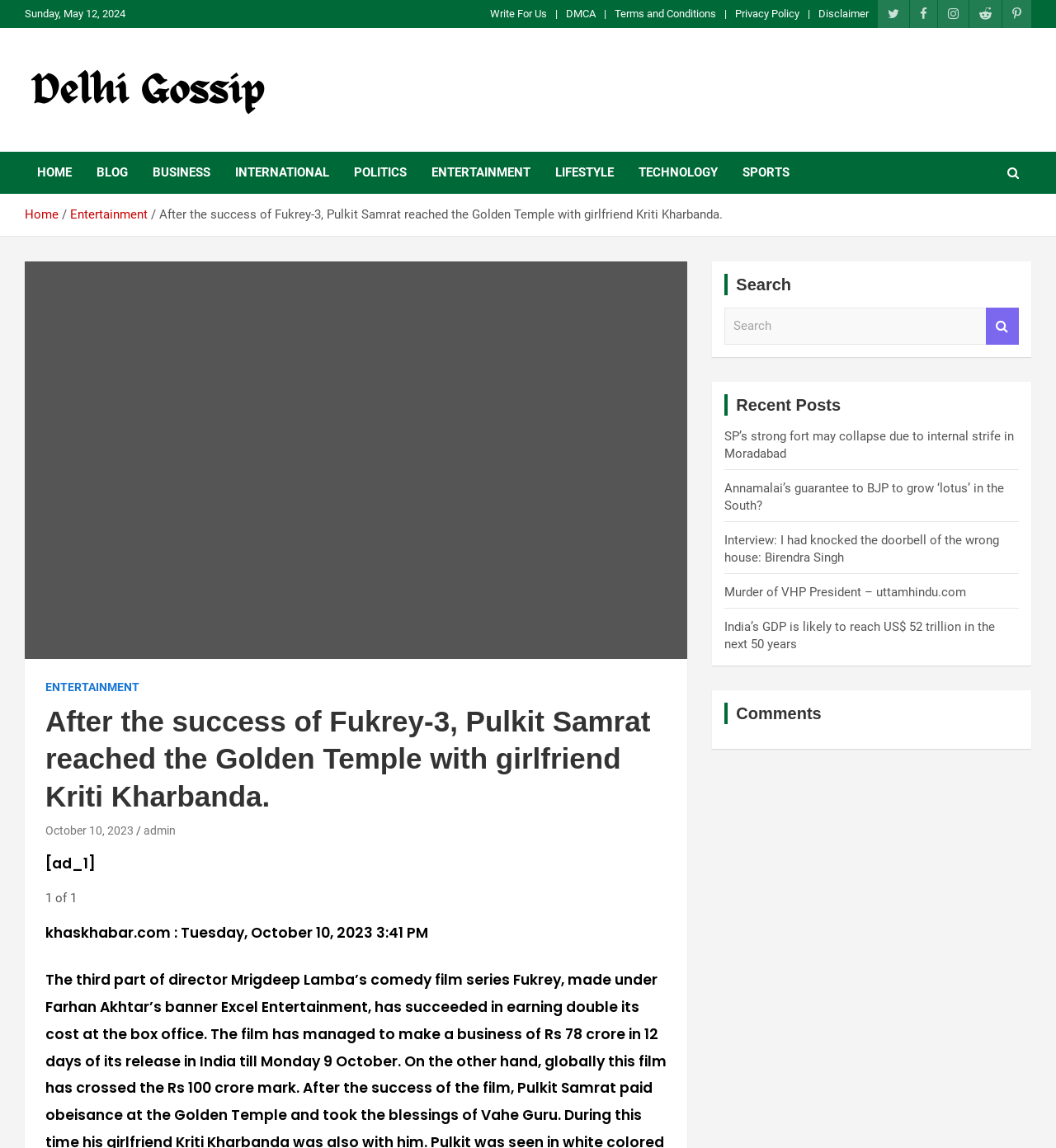Give a detailed account of the webpage's layout and content.

This webpage appears to be a news article or blog post from Delhigossip, a gossip news website. At the top of the page, there is a date "Sunday, May 12, 2024" and a row of social media links. Below that, there is a navigation menu with links to different sections of the website, including "HOME", "BLOG", "BUSINESS", and others.

The main content of the page is an article titled "After the success of Fukrey-3, Pulkit Samrat reached the Golden Temple with girlfriend Kriti Kharbanda." The article has a large image above the title, and the text is divided into paragraphs. There is a breadcrumb navigation above the article title, showing the path "Home > Entertainment".

To the right of the article, there is a search box and a section titled "Recent Posts" with links to other news articles. Below the article, there is a section titled "Comments".

At the bottom of the page, there is a copyright notice and a link to the website's terms and conditions, privacy policy, and disclaimer. There are also links to write for the website and to report DMCA violations.